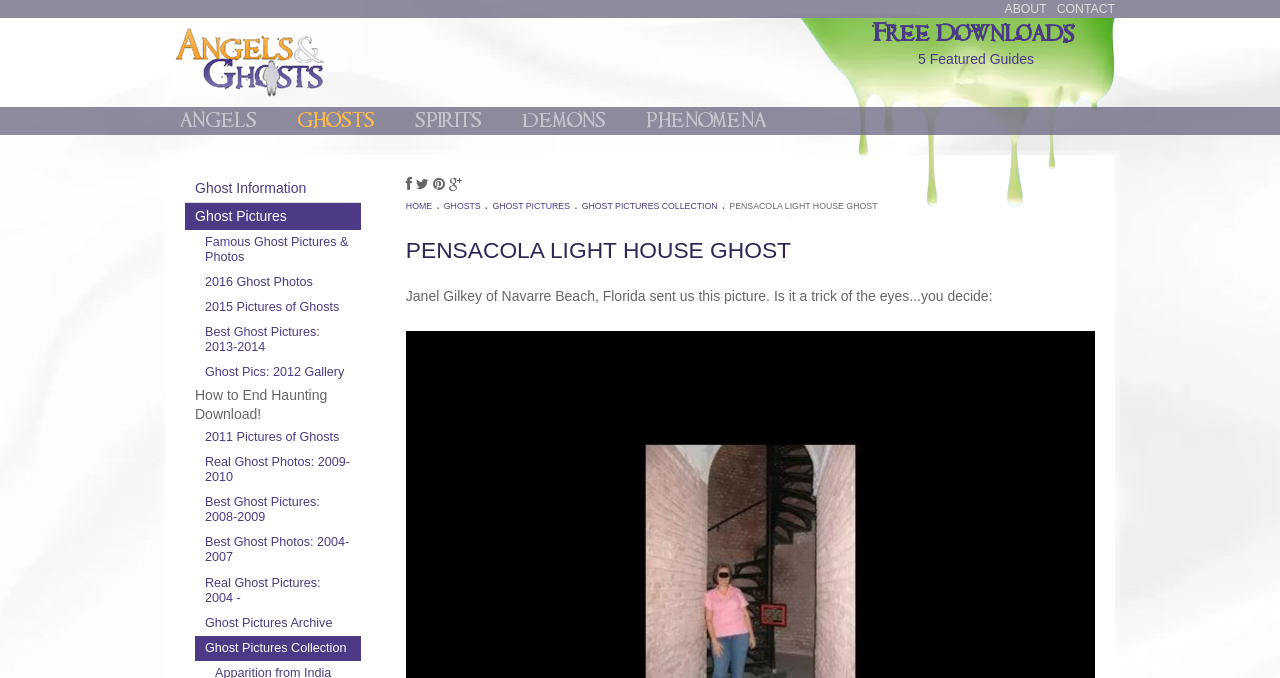What is the location of the ghost picture?
Refer to the screenshot and respond with a concise word or phrase.

Pensacola Light House